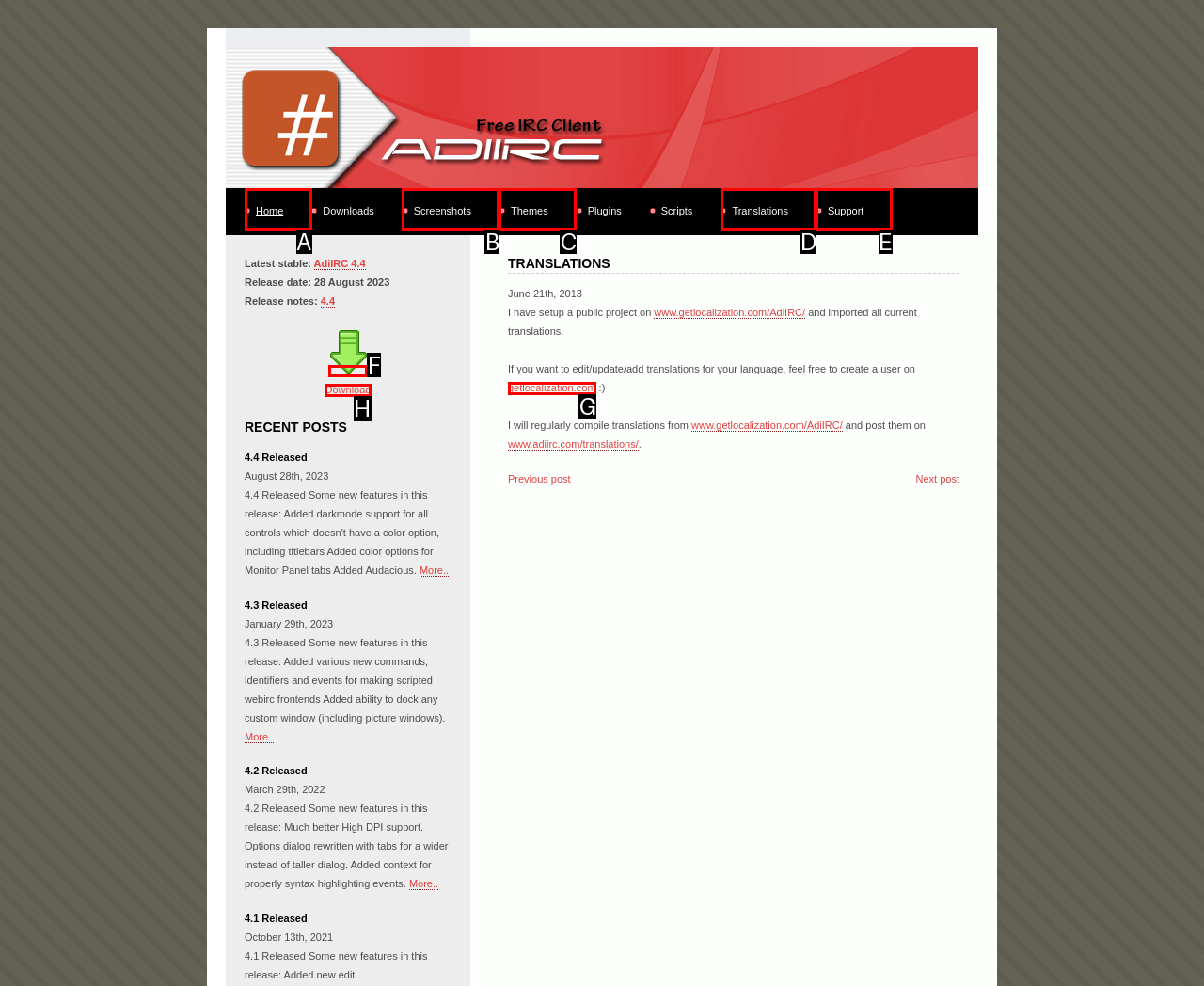Examine the description: Themes and indicate the best matching option by providing its letter directly from the choices.

C